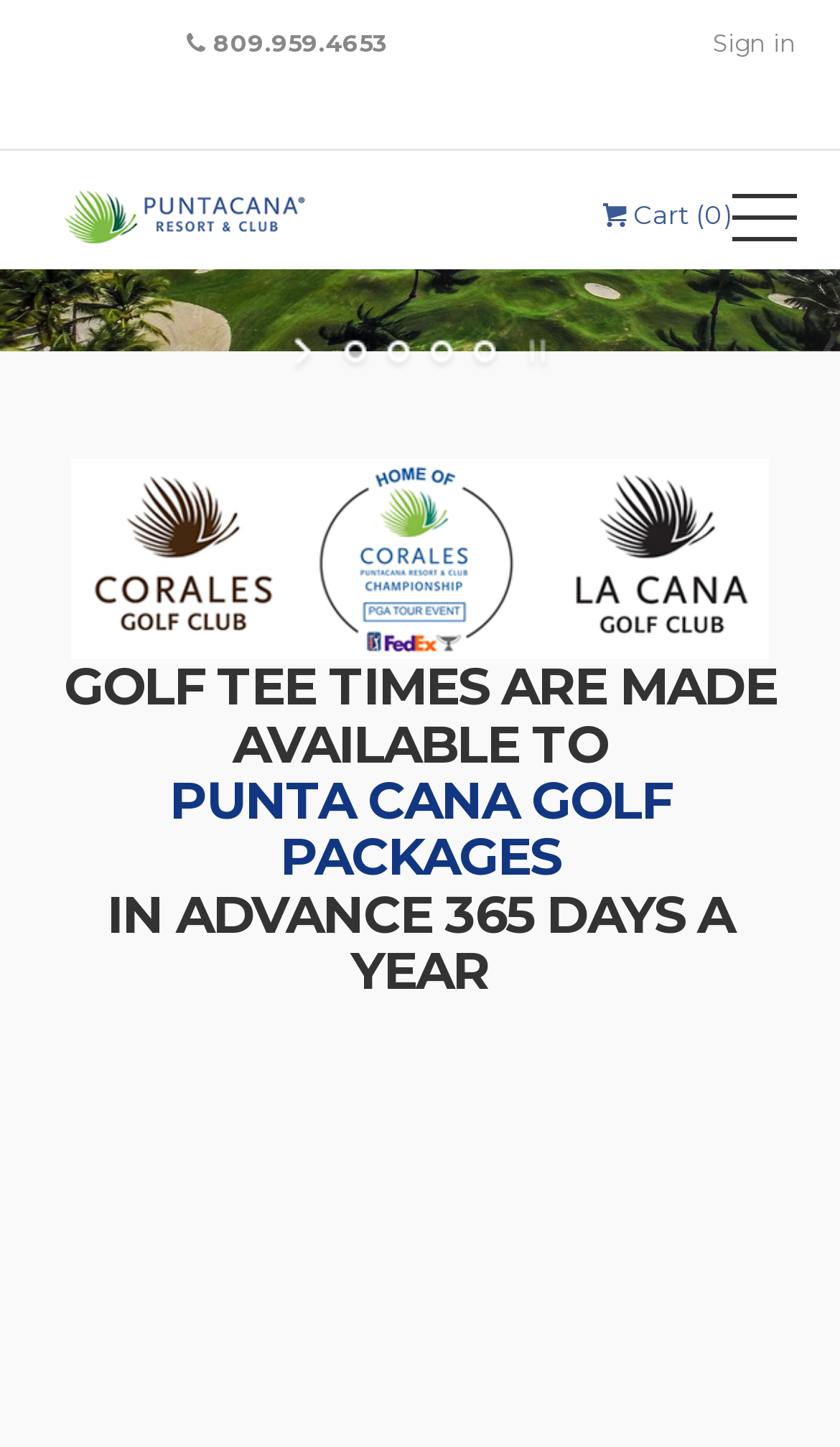What is the phone number to contact?
Using the image as a reference, answer the question in detail.

I found the phone number by looking at the top section of the webpage, where I saw a static text element with the phone number 809.959.4653.